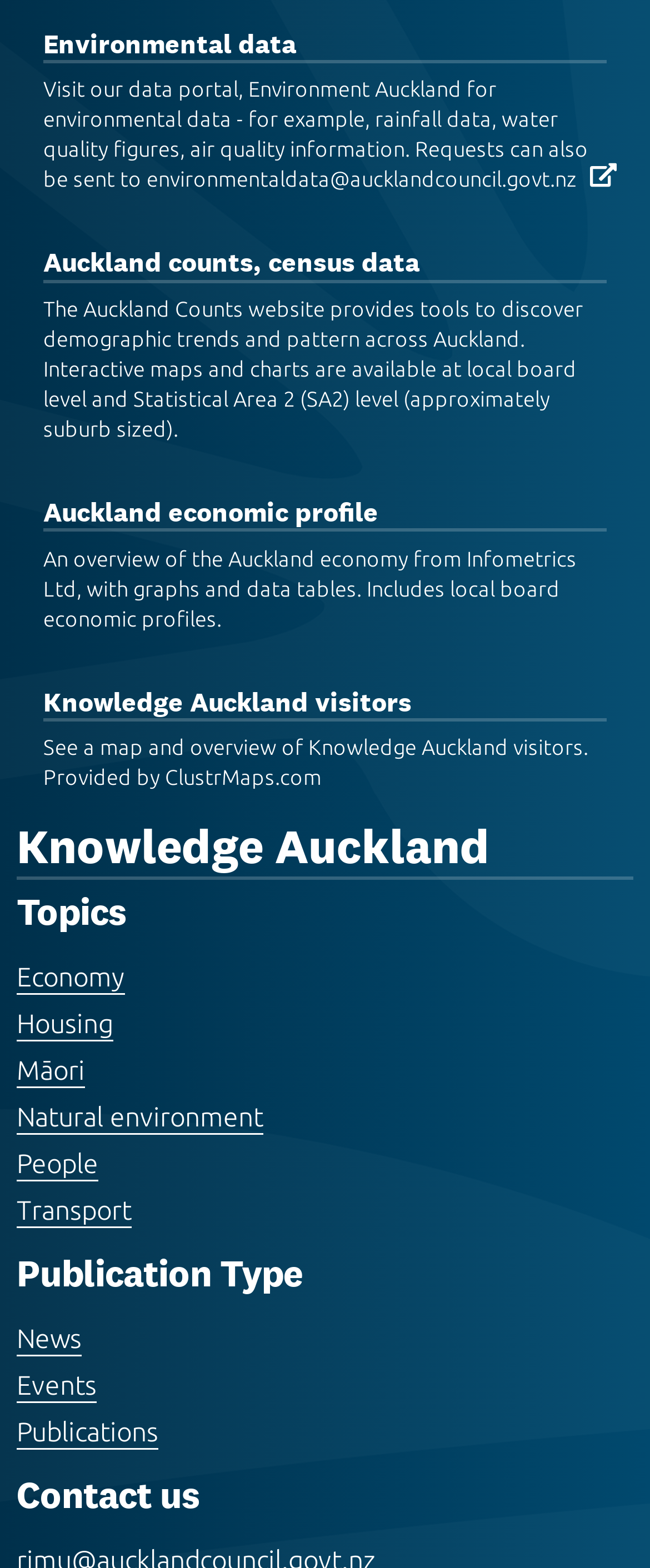What is 'Auckland Counts' used for?
Based on the image, answer the question with a single word or brief phrase.

Census data